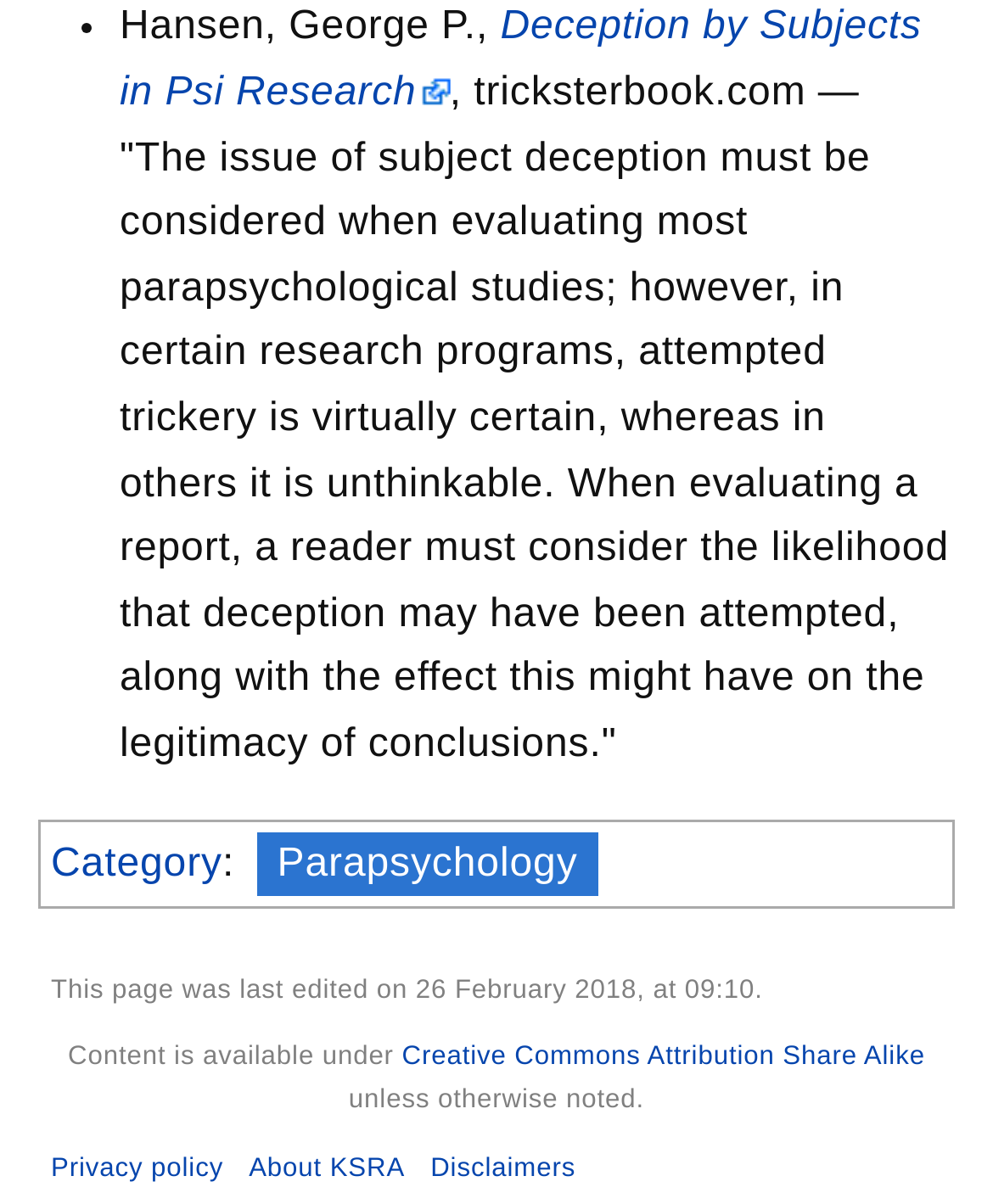Please find the bounding box for the UI component described as follows: "Privacy policy".

[0.051, 0.959, 0.225, 0.982]